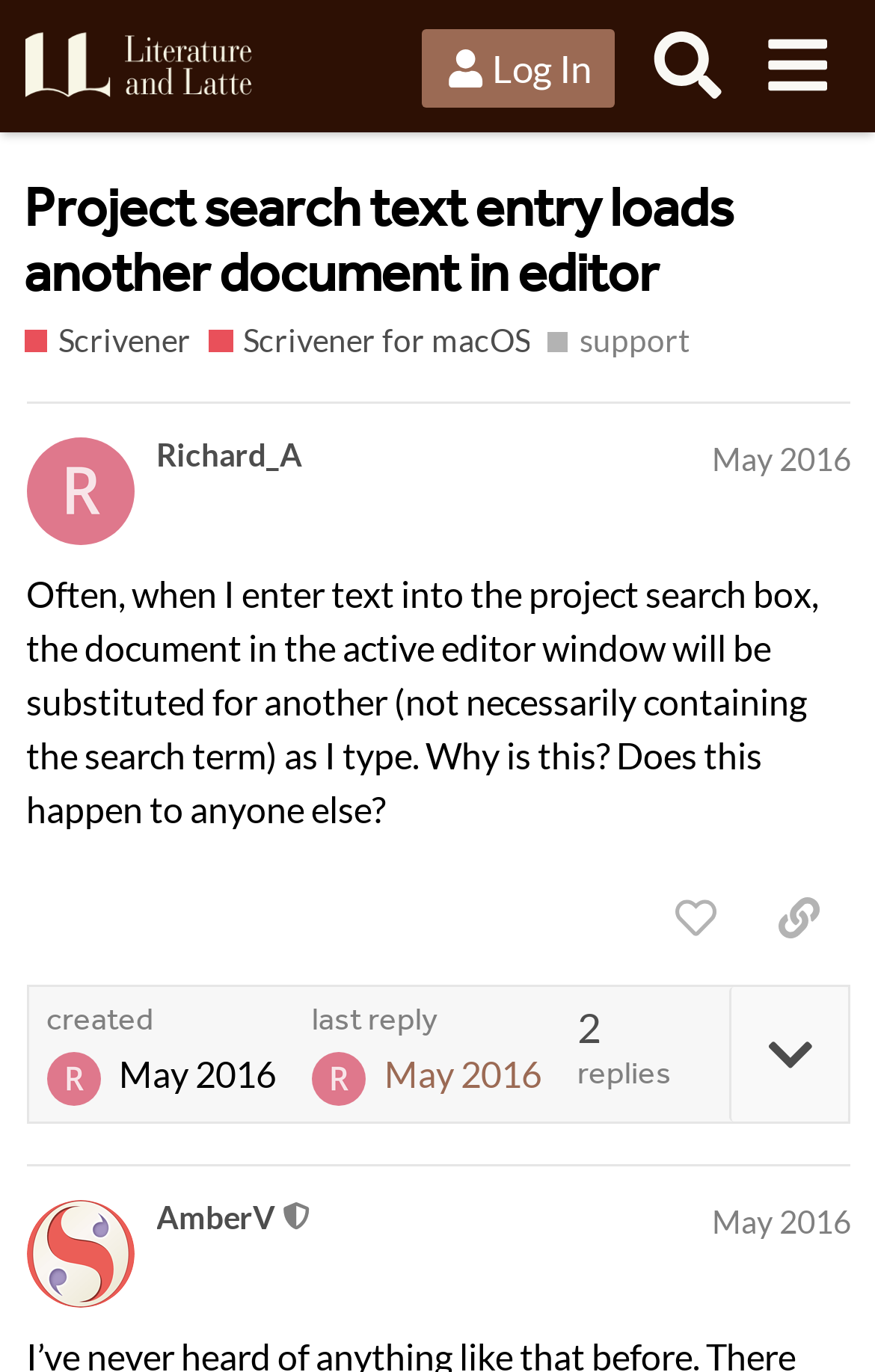Please identify the bounding box coordinates of the element I should click to complete this instruction: 'Search for a topic'. The coordinates should be given as four float numbers between 0 and 1, like this: [left, top, right, bottom].

[0.724, 0.008, 0.848, 0.087]